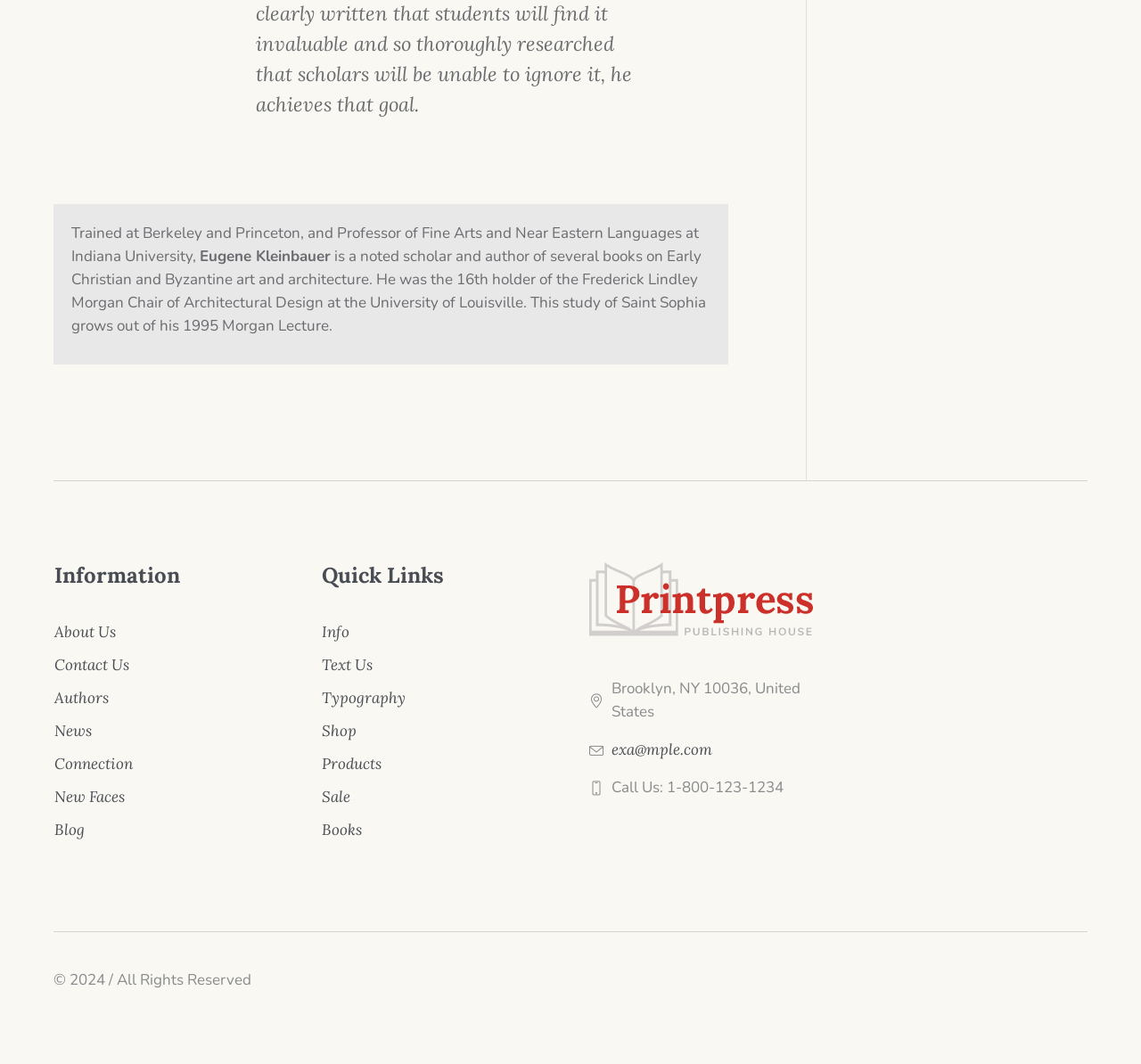Pinpoint the bounding box coordinates of the area that should be clicked to complete the following instruction: "Click on Contact Us". The coordinates must be given as four float numbers between 0 and 1, i.e., [left, top, right, bottom].

[0.047, 0.616, 0.113, 0.634]